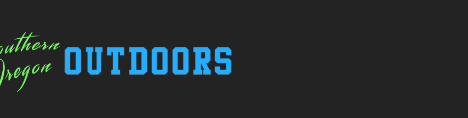Describe the important features and context of the image with as much detail as possible.

The image features the logo of "Great Oregon Outdoors," prominently highlighting the outdoor experience in Southern Oregon. The design includes a mix of vibrant green and striking blue text against a dark background, emphasizing an adventurous and nature-focused theme. The words "Southern Oregon" are artistically styled in a flowing green font, while "OUTDOORS" is presented in bold and impactful blue letters, drawing attention to the rich outdoor activities offered in the region. This visual branding encapsulates the essence of exploring the stunning landscapes and recreational opportunities available in Oregon, inviting viewers to discover and celebrate the natural beauty of the area.